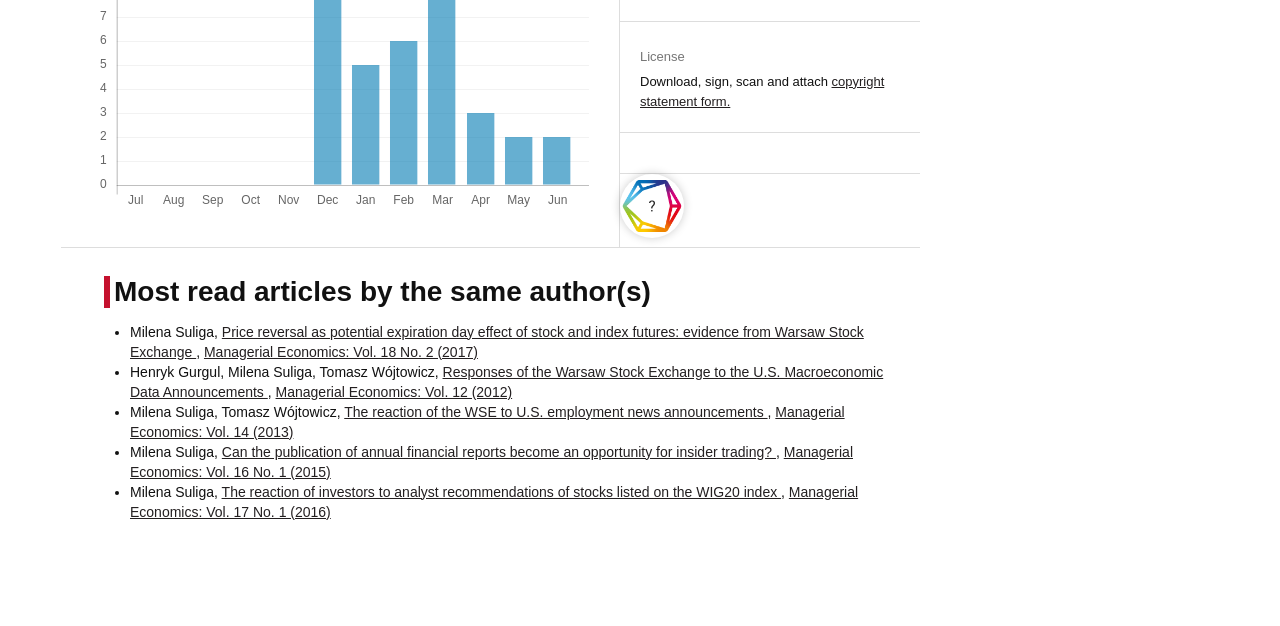Please analyze the image and provide a thorough answer to the question:
How many articles are listed under 'Most read articles by the same author(s)'?

The section 'Most read articles by the same author(s)' contains a list of articles, and I counted 5 list markers ('•') which indicate the presence of 5 articles.